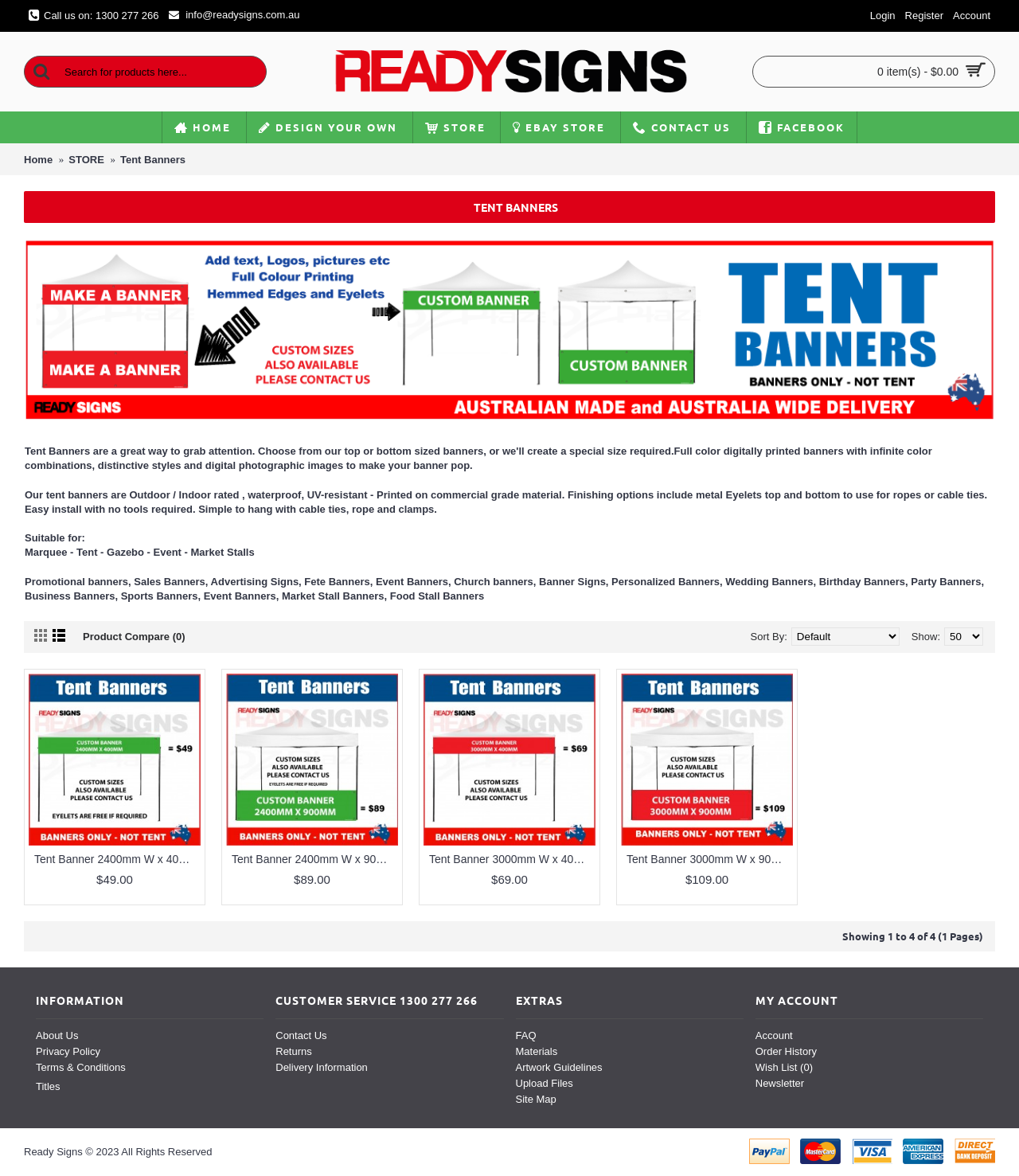What is the purpose of the 'Tent Banners'?
Answer the question with a single word or phrase by looking at the picture.

To grab attention